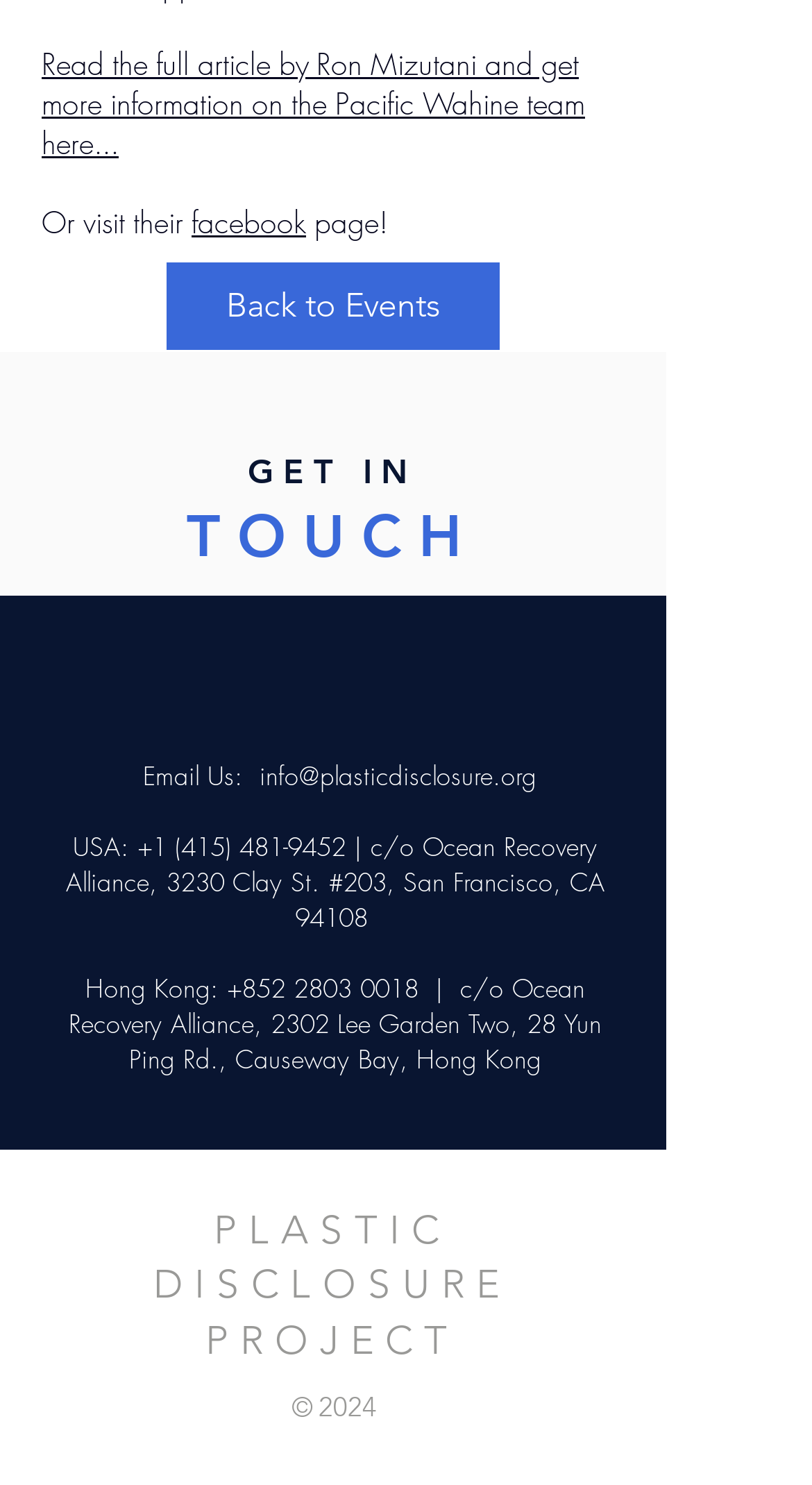Pinpoint the bounding box coordinates of the area that must be clicked to complete this instruction: "Email Us".

[0.165, 0.51, 0.319, 0.534]